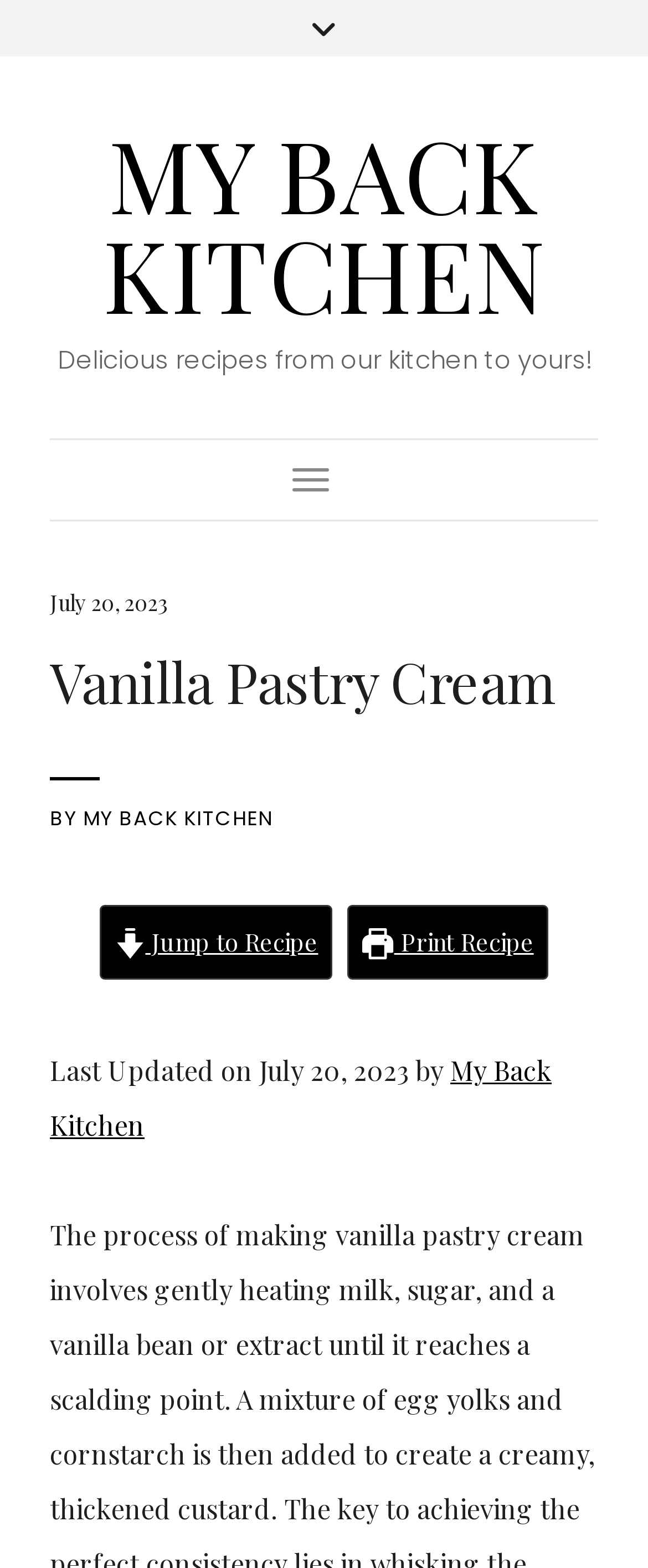What is the author of the recipe?
Refer to the image and give a detailed answer to the query.

I found the author of the recipe by looking at the byline section, where it says 'BY MY BACK KITCHEN', indicating that the recipe is authored by the website 'My Back Kitchen'.